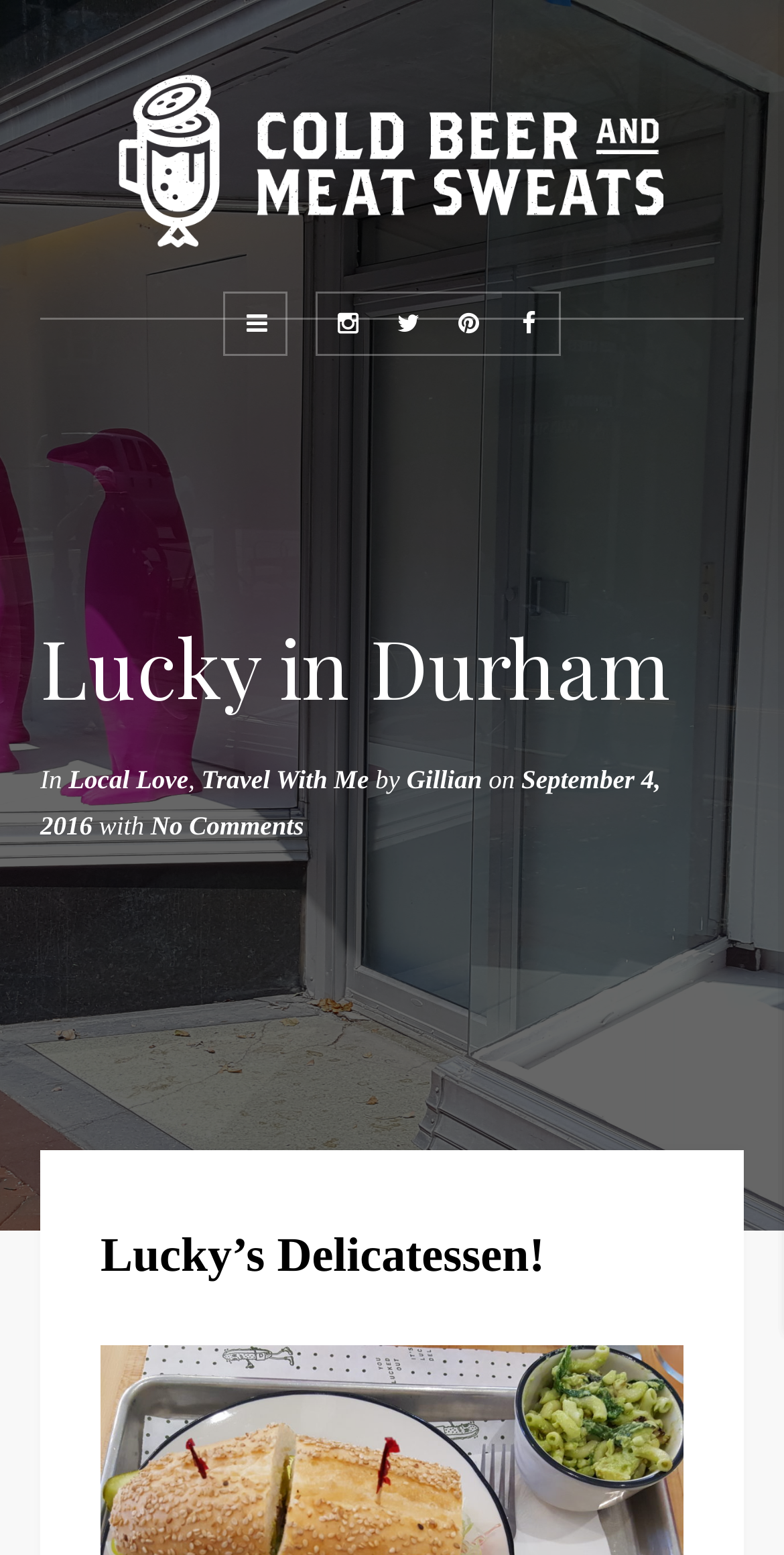What is the name of the delicatessen? From the image, respond with a single word or brief phrase.

Lucky’s Delicatessen!